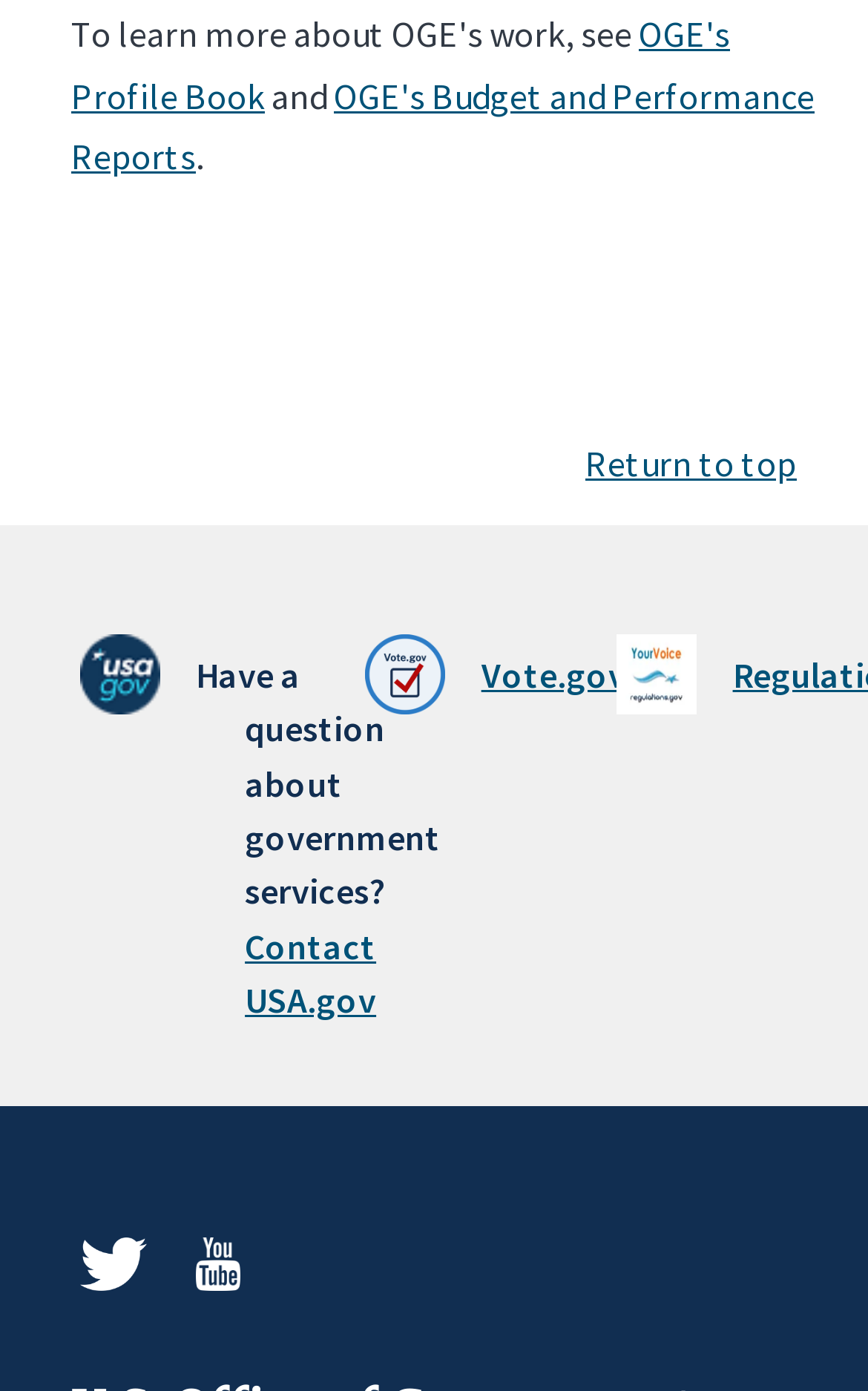What social media platforms are linked on the page? From the image, respond with a single word or brief phrase.

Twitter and YouTube